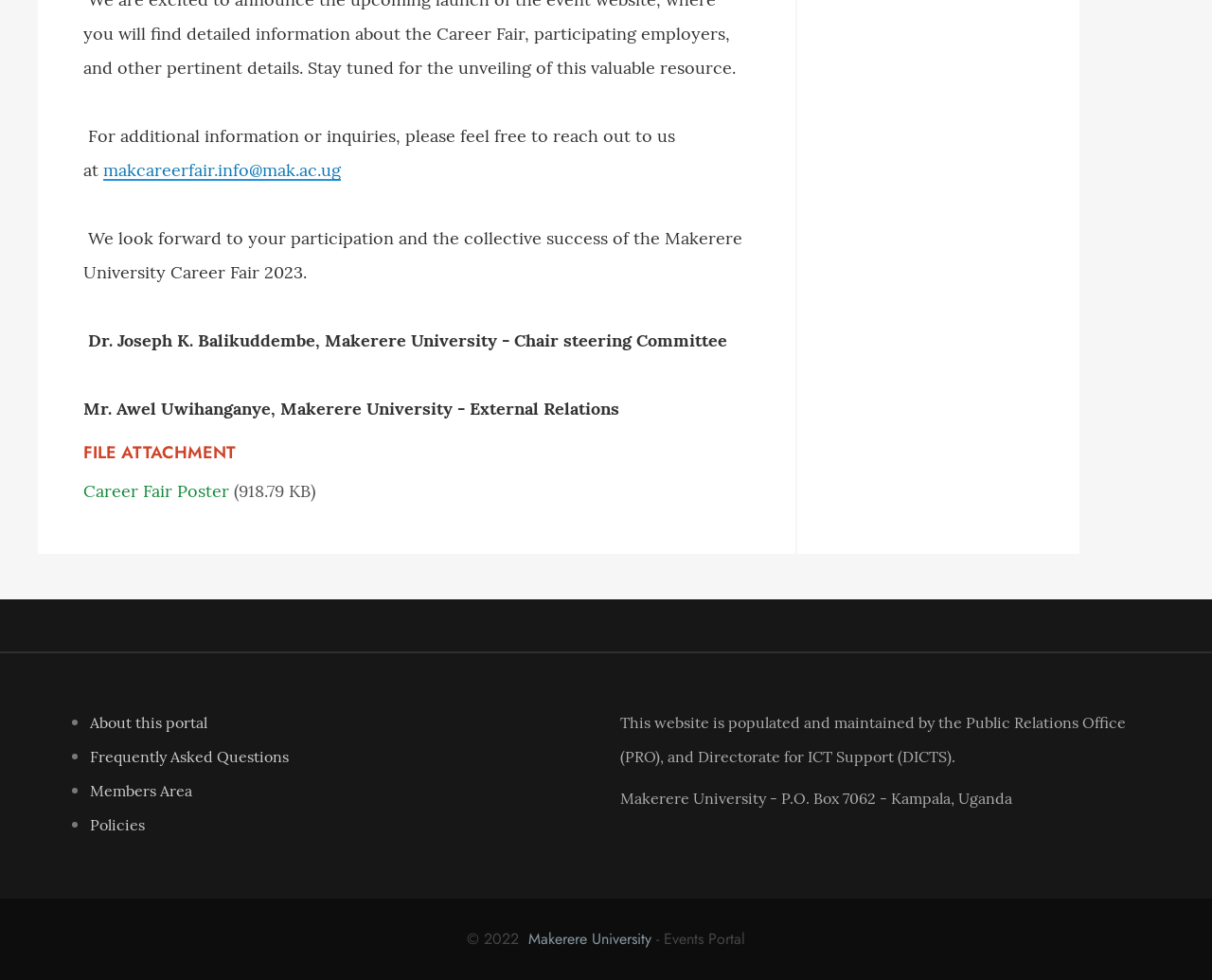Provide a single word or phrase answer to the question: 
What is the size of the Career Fair Poster file?

918.79 KB